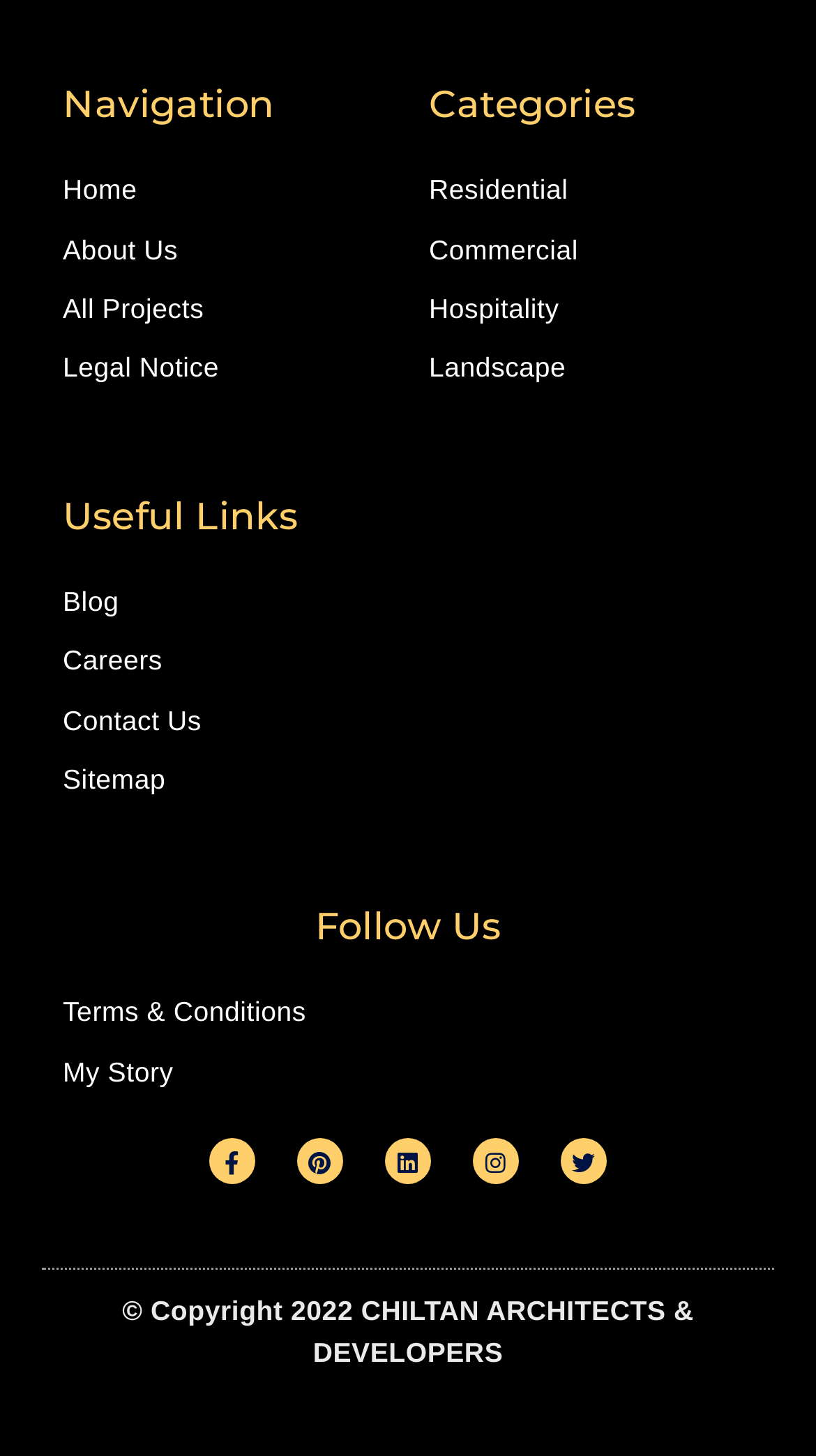Answer the question with a single word or phrase: 
What is the name of the company?

CHILTAN ARCHITECTS & DEVELOPERS